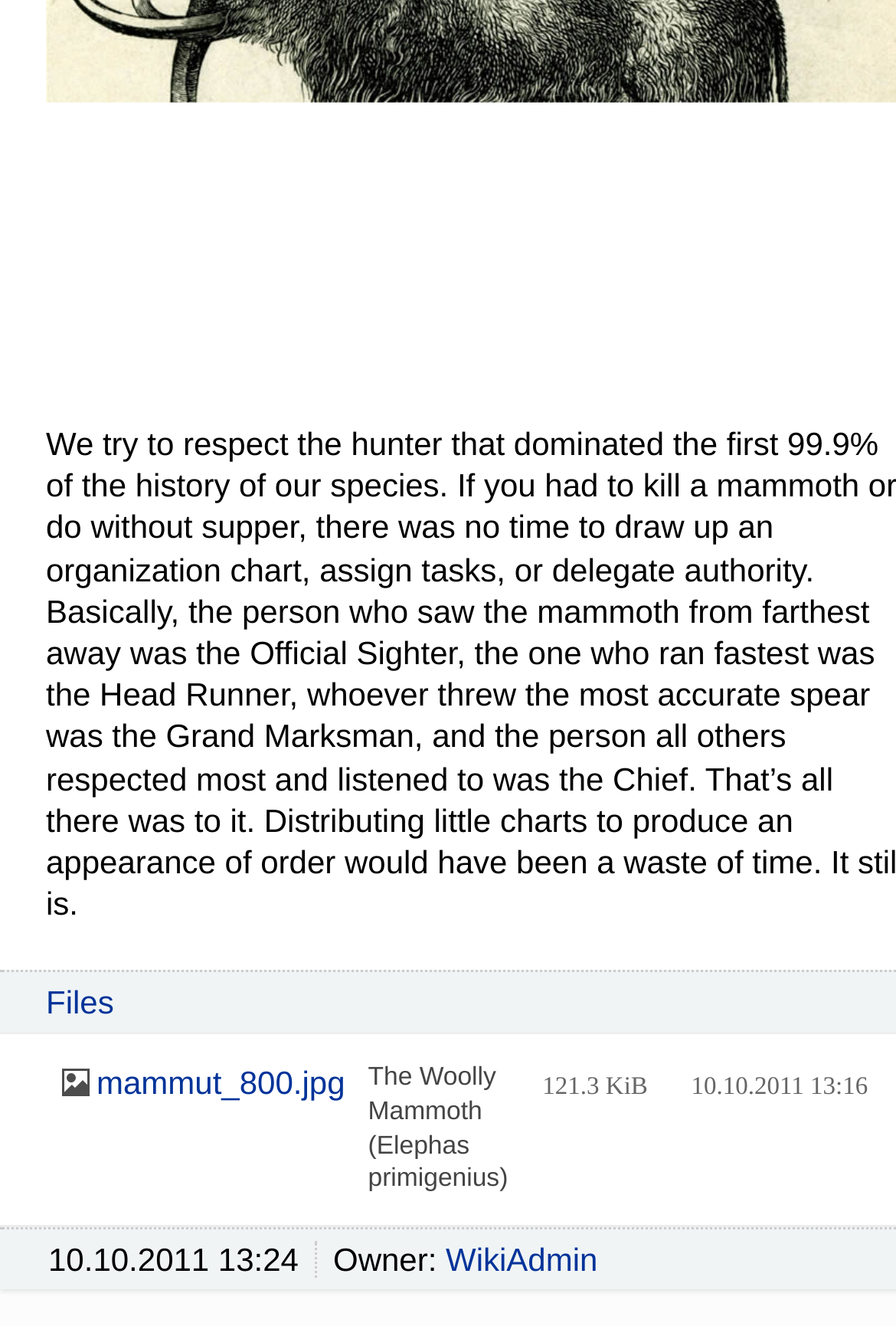Based on the element description "aria-label="Toggle navigation"", predict the bounding box coordinates of the UI element.

None